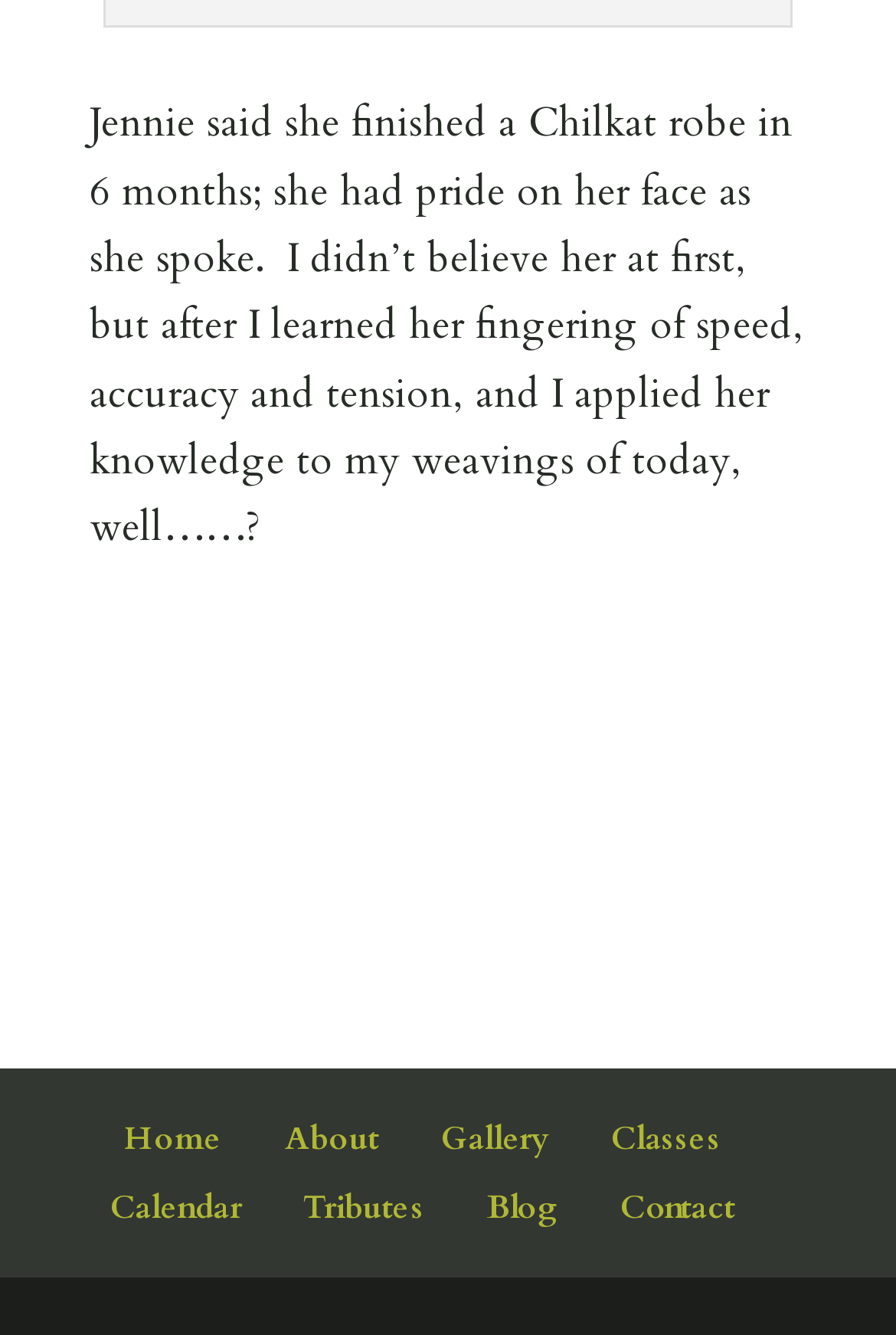Examine the image carefully and respond to the question with a detailed answer: 
What is the content of the StaticText element?

The StaticText element with ID 343 contains the story of Jennie, who finished a Chilkat robe in 6 months and shared her experience with the narrator, who was impressed by her skills.